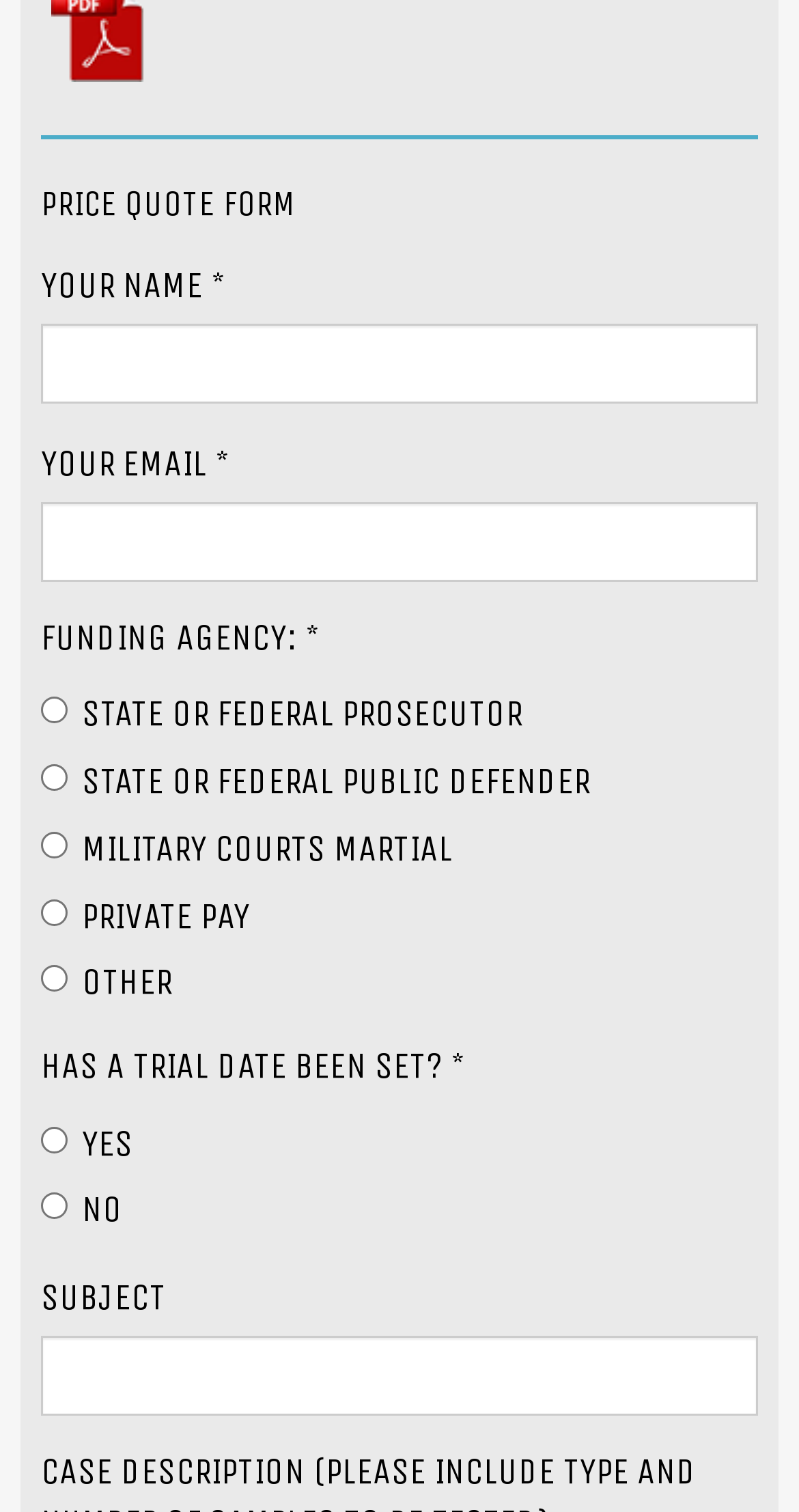Bounding box coordinates are specified in the format (top-left x, top-left y, bottom-right x, bottom-right y). All values are floating point numbers bounded between 0 and 1. Please provide the bounding box coordinate of the region this sentence describes: parent_node: YOUR NAME * name="your-name"

[0.051, 0.214, 0.949, 0.267]